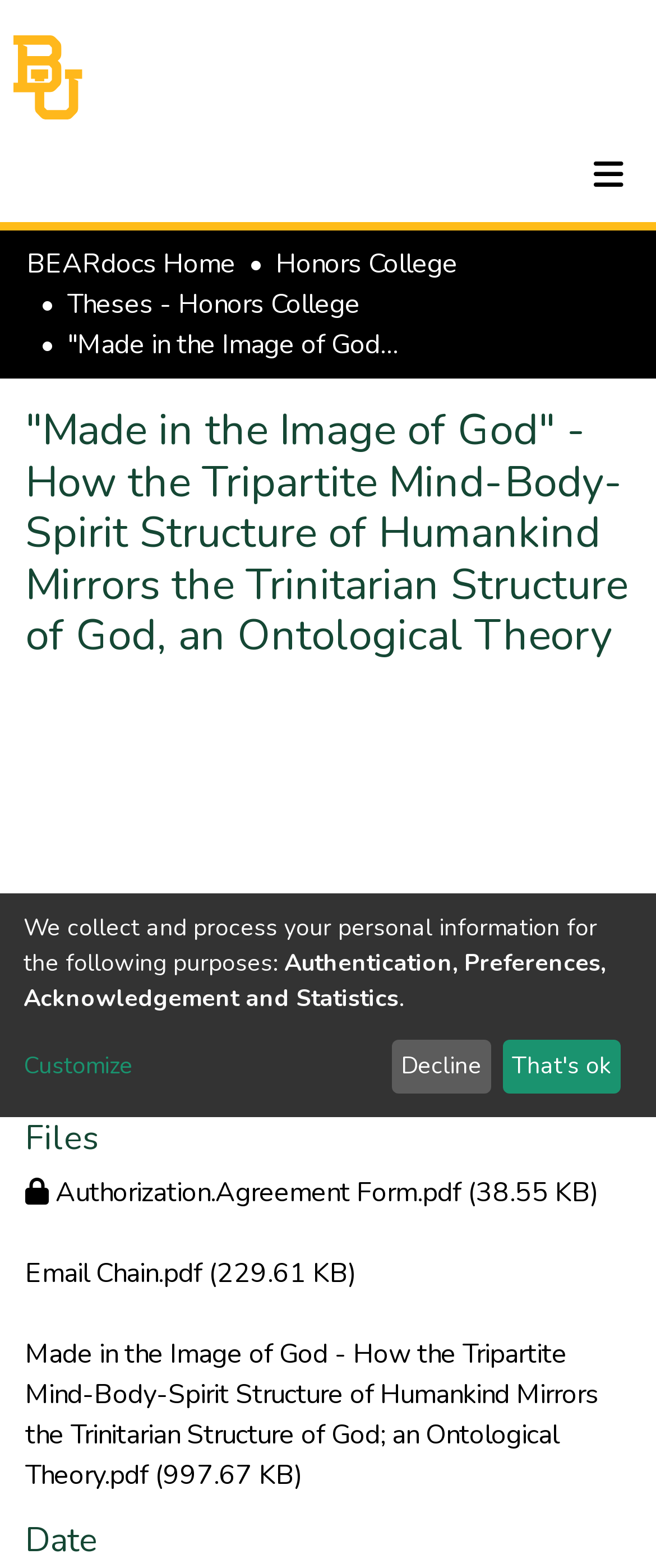Please determine the bounding box coordinates of the element to click on in order to accomplish the following task: "Click on 't' to learn more about the type". Ensure the coordinates are four float numbers ranging from 0 to 1, i.e., [left, top, right, bottom].

None